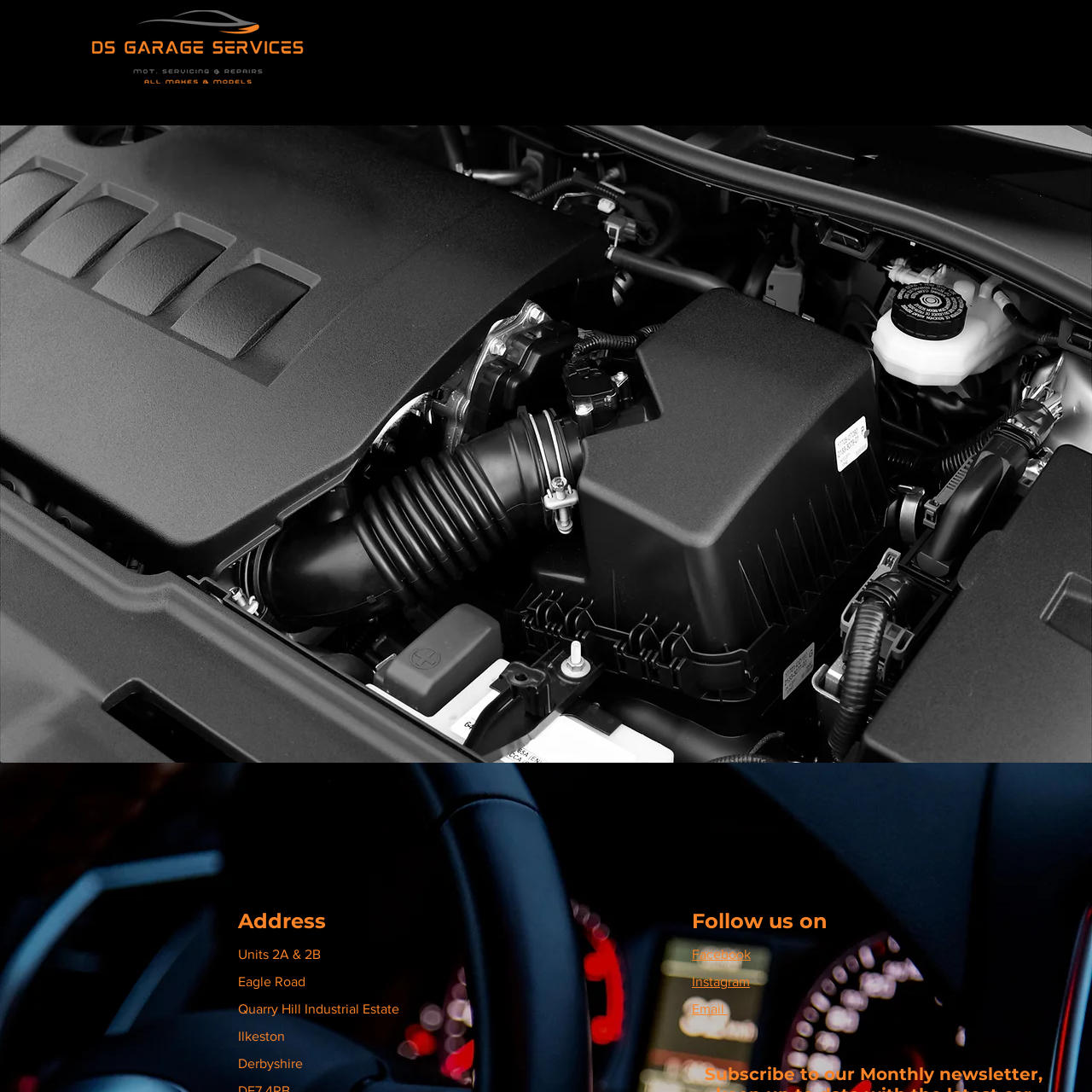Answer with a single word or phrase: 
What is the location of the garage service?

Ilkeston, Derbyshire